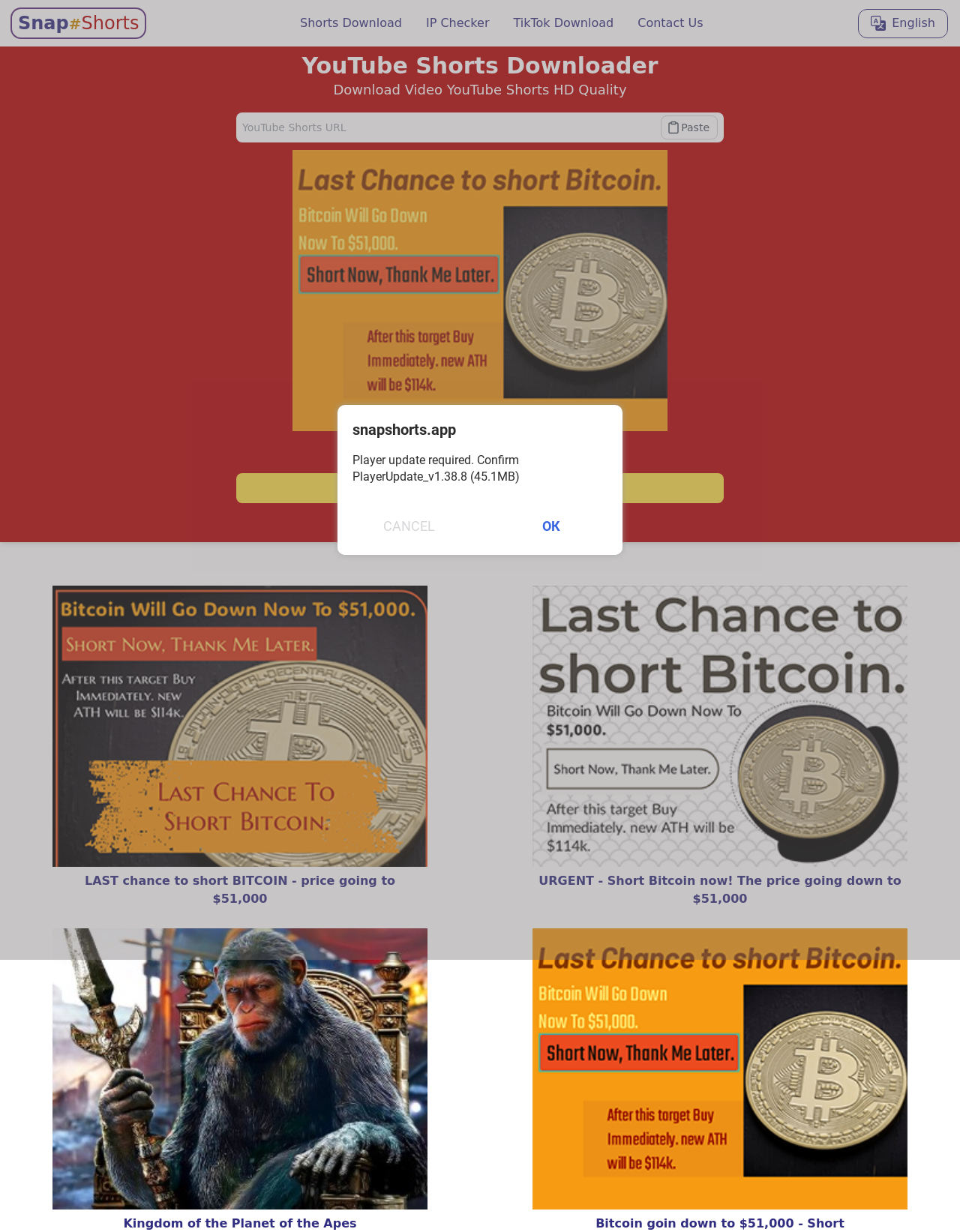Locate the bounding box coordinates of the segment that needs to be clicked to meet this instruction: "Click Shorts Download".

[0.3, 0.007, 0.431, 0.031]